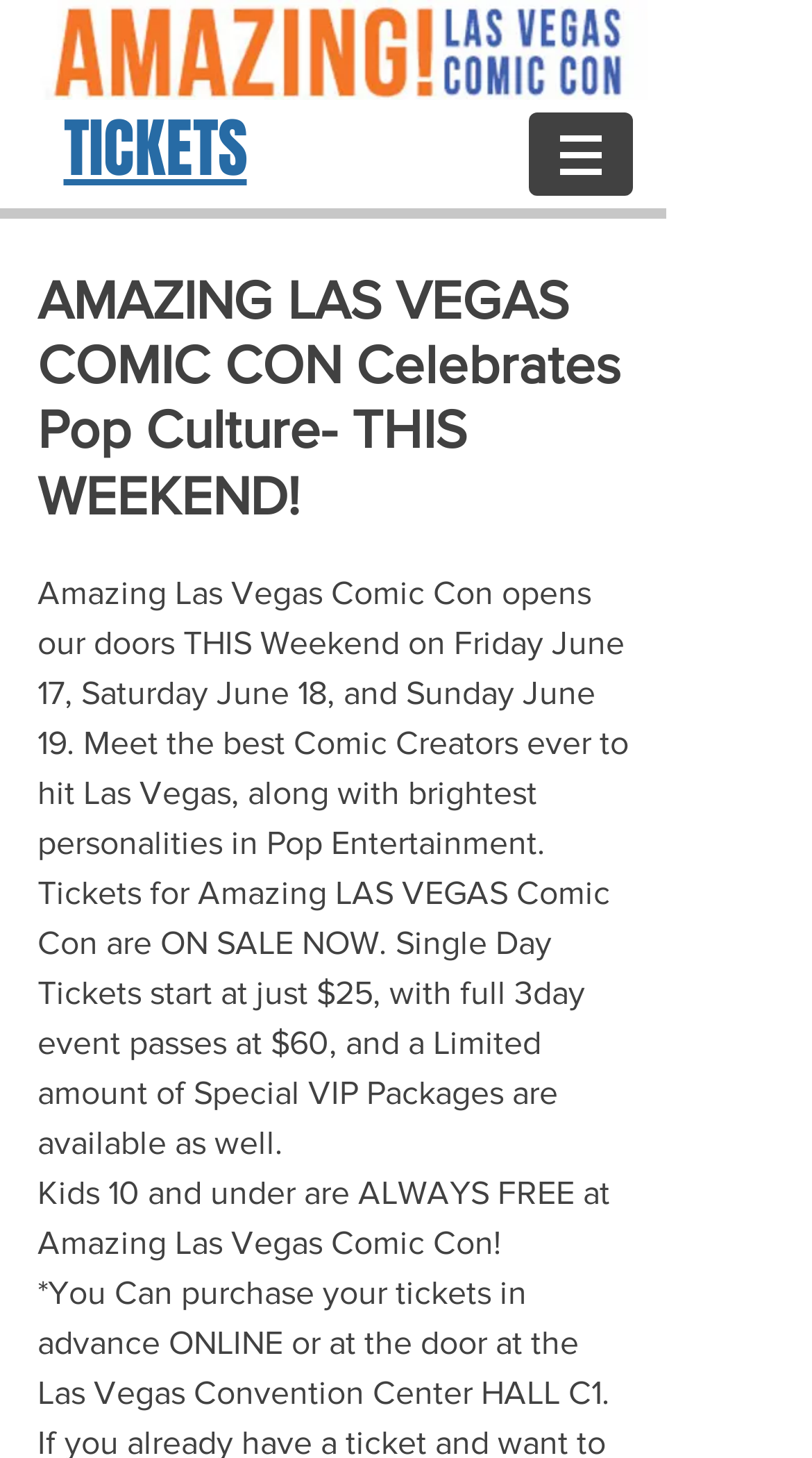Please determine the bounding box coordinates for the UI element described as: "aria-label="Share via Facebook"".

[0.651, 0.077, 0.779, 0.134]